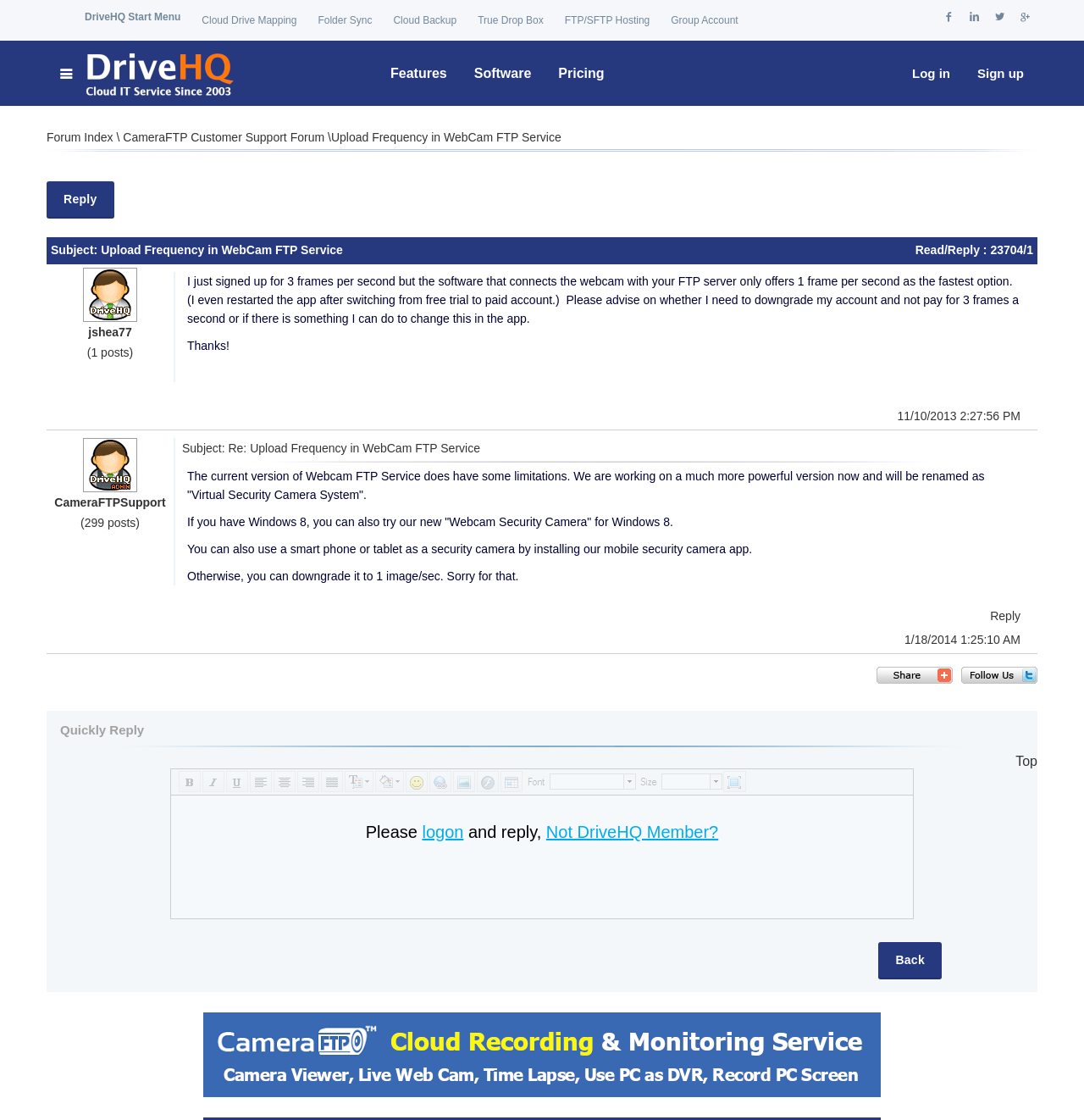Predict the bounding box coordinates of the area that should be clicked to accomplish the following instruction: "Click on the 'Log in' link". The bounding box coordinates should consist of four float numbers between 0 and 1, i.e., [left, top, right, bottom].

[0.829, 0.037, 0.889, 0.094]